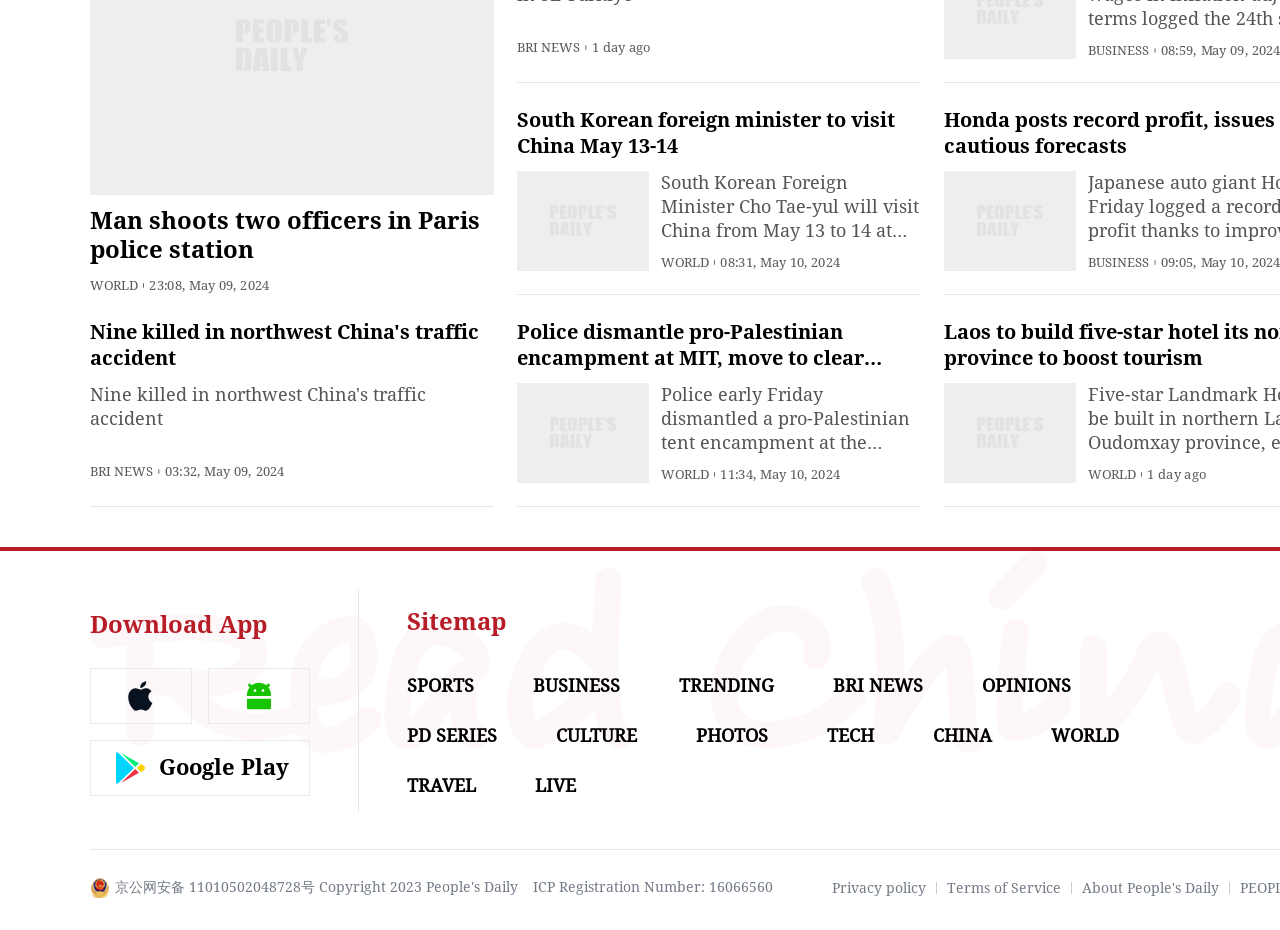What is the name of the organization that owns the copyright of the webpage?
Please provide a detailed and thorough answer to the question.

The copyright information at the bottom of the webpage indicates that the copyright is owned by People's Daily, which is a Chinese newspaper and news organization.